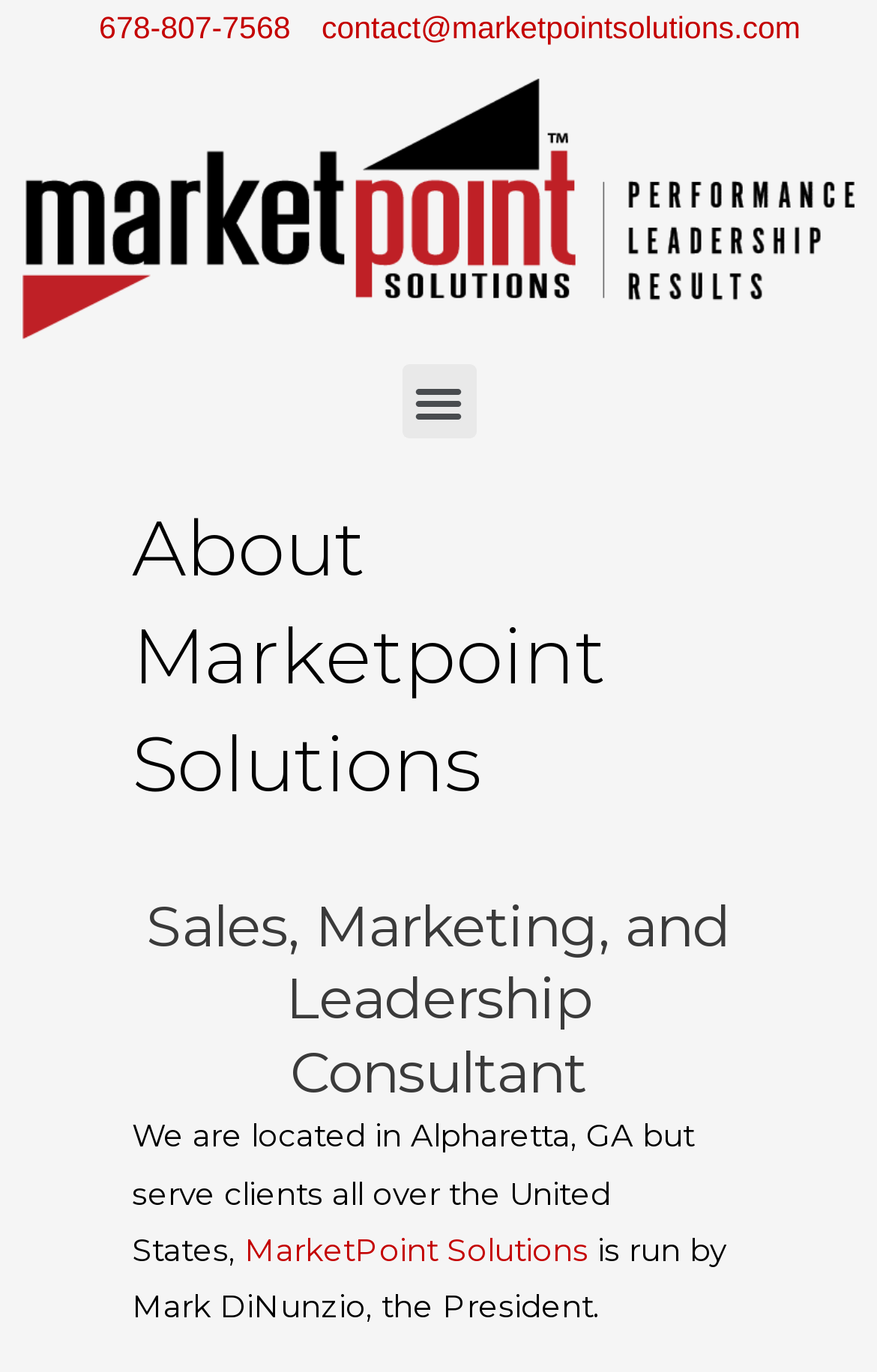Please respond to the question using a single word or phrase:
What is the email address of Marketpoint Solutions?

contact@marketpointsolutions.com